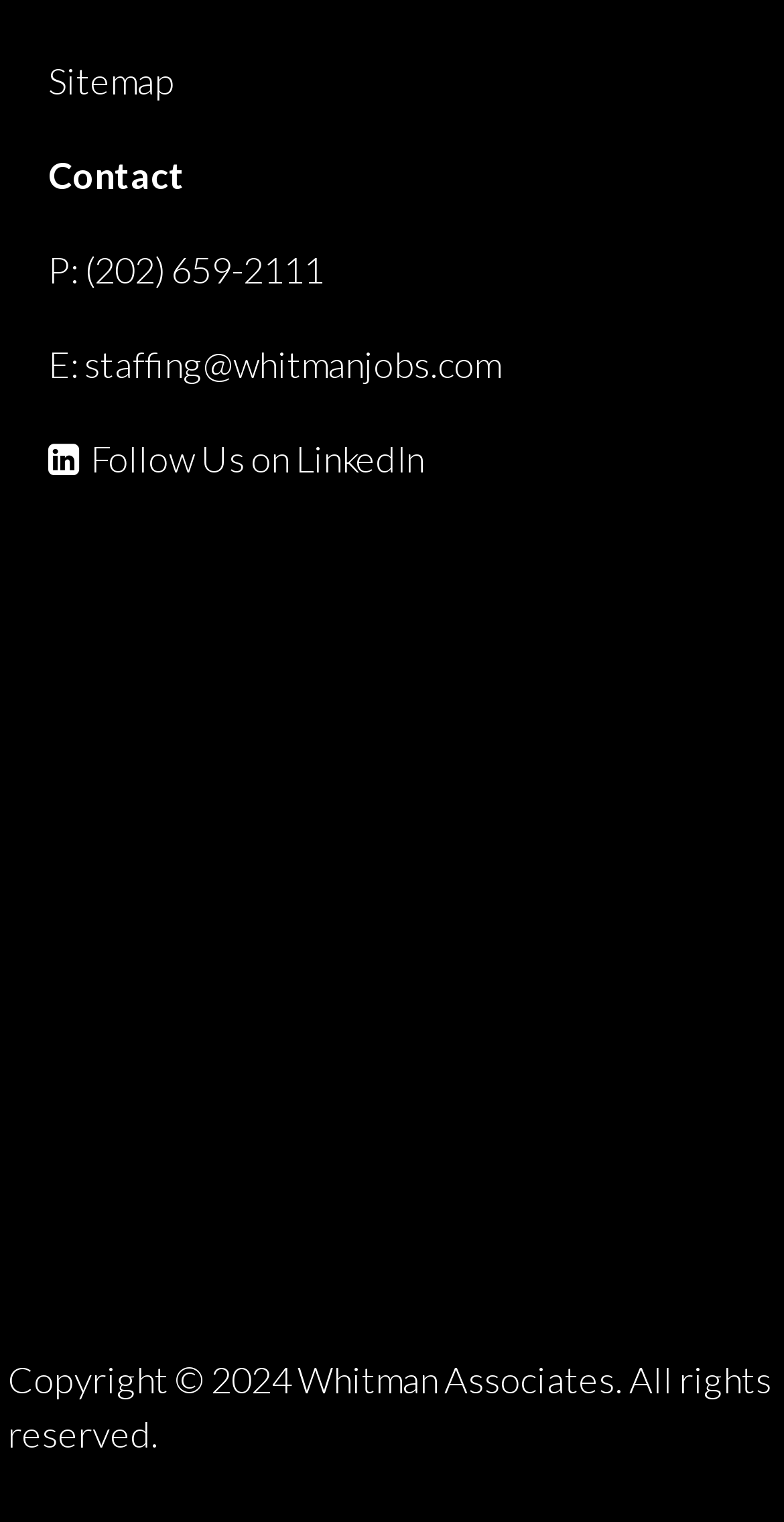Locate the bounding box coordinates of the area you need to click to fulfill this instruction: 'View 'Adopt' page'. The coordinates must be in the form of four float numbers ranging from 0 to 1: [left, top, right, bottom].

None